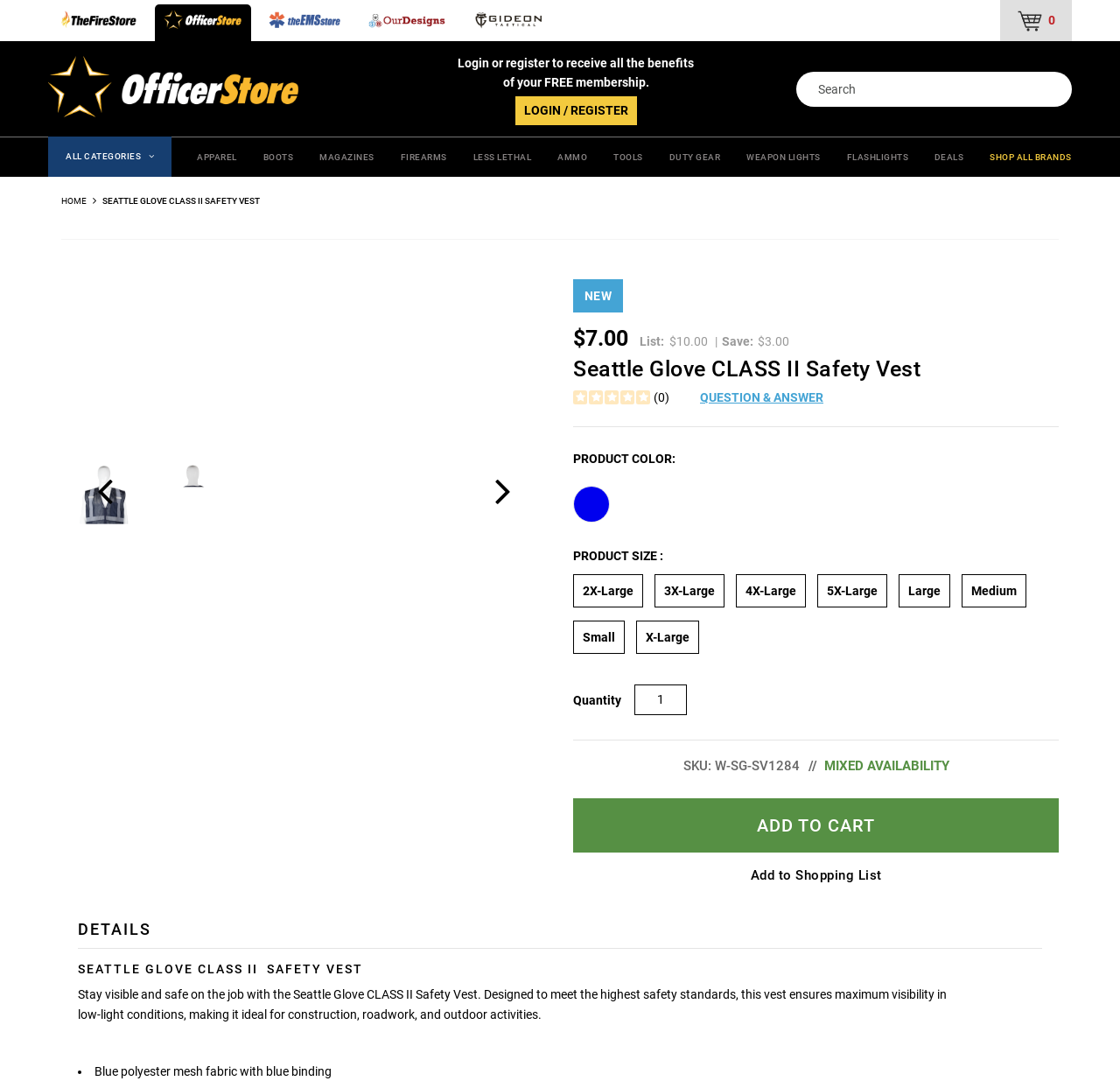Create a detailed summary of all the visual and textual information on the webpage.

This webpage is about the Seattle Glove CLASS II Safety Vest, a product designed for construction, roadwork, and outdoor activities. At the top of the page, there are four logos: TheFireStore, OfficerStore, TheEMSStore, and OurDesigns, each with its corresponding image. Below these logos, there is a shopping cart icon with a link to the shopping cart.

On the left side of the page, there is a menu with links to various categories, including APPAREL, BOOTS, MAGAZINES, FIREARMS, and more. Below this menu, there is a link to the HOME page.

In the main content area, there is a heading that reads "SEATTLE GLOVE CLASS II SAFETY VEST" and a product description that explains the features and benefits of the vest. Below this description, there are details about the product, including its price, list price, and savings. There are also links to question and answer sections and product reviews.

The product details section includes options to select the product color and size, with various radio buttons for different sizes. There is also a quantity selector and an "ADD TO CART" button. Below this section, there is a table with additional product information, including the SKU and availability.

At the bottom of the page, there is a section with headings "DETAILS" and "SEATTLE GLOVE CLASS II SAFETY VEST", followed by a detailed product description and a list of features, including the material and design of the vest.